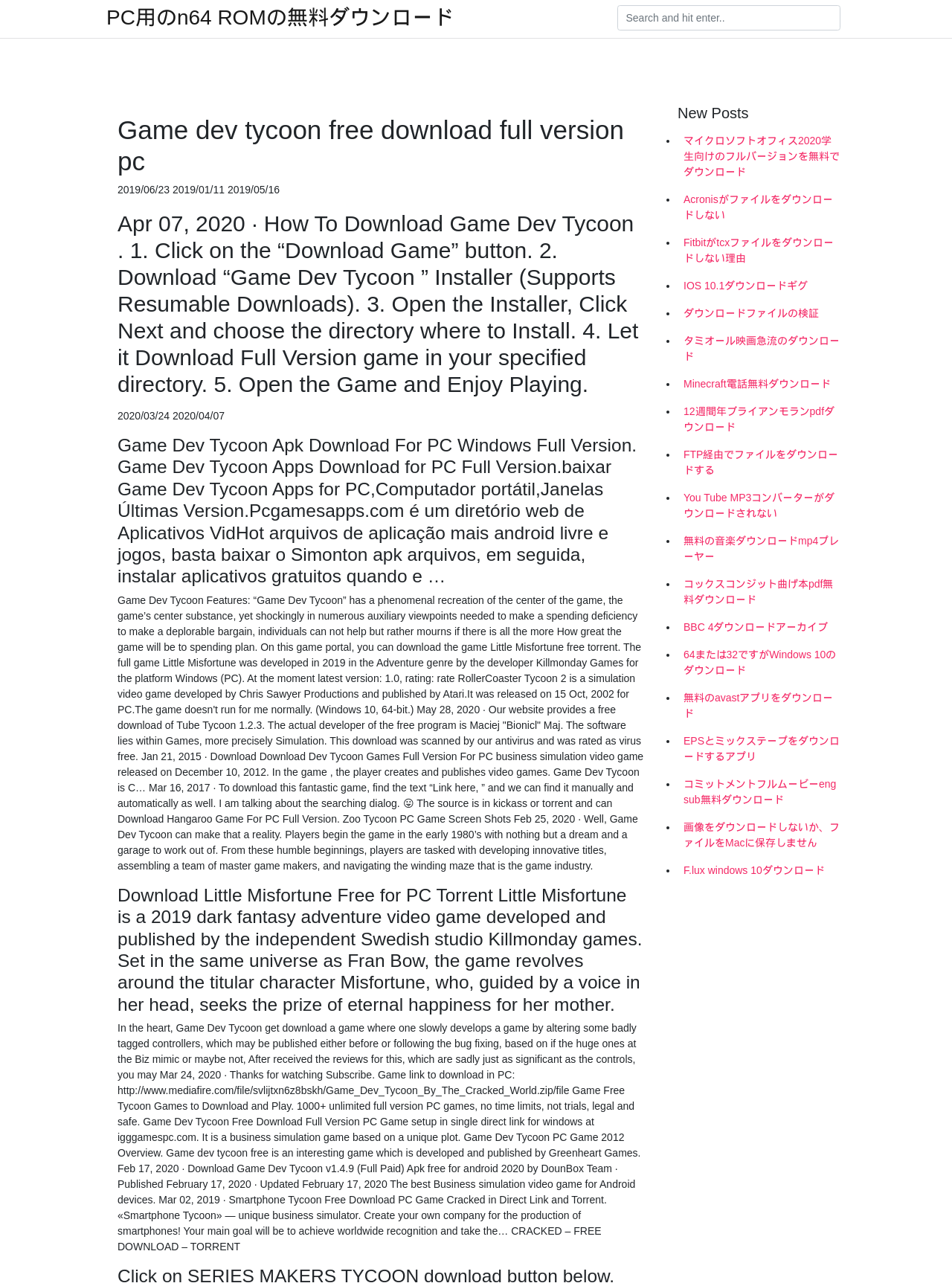Determine the bounding box coordinates for the region that must be clicked to execute the following instruction: "Download Little Misfortune for PC".

[0.123, 0.688, 0.677, 0.79]